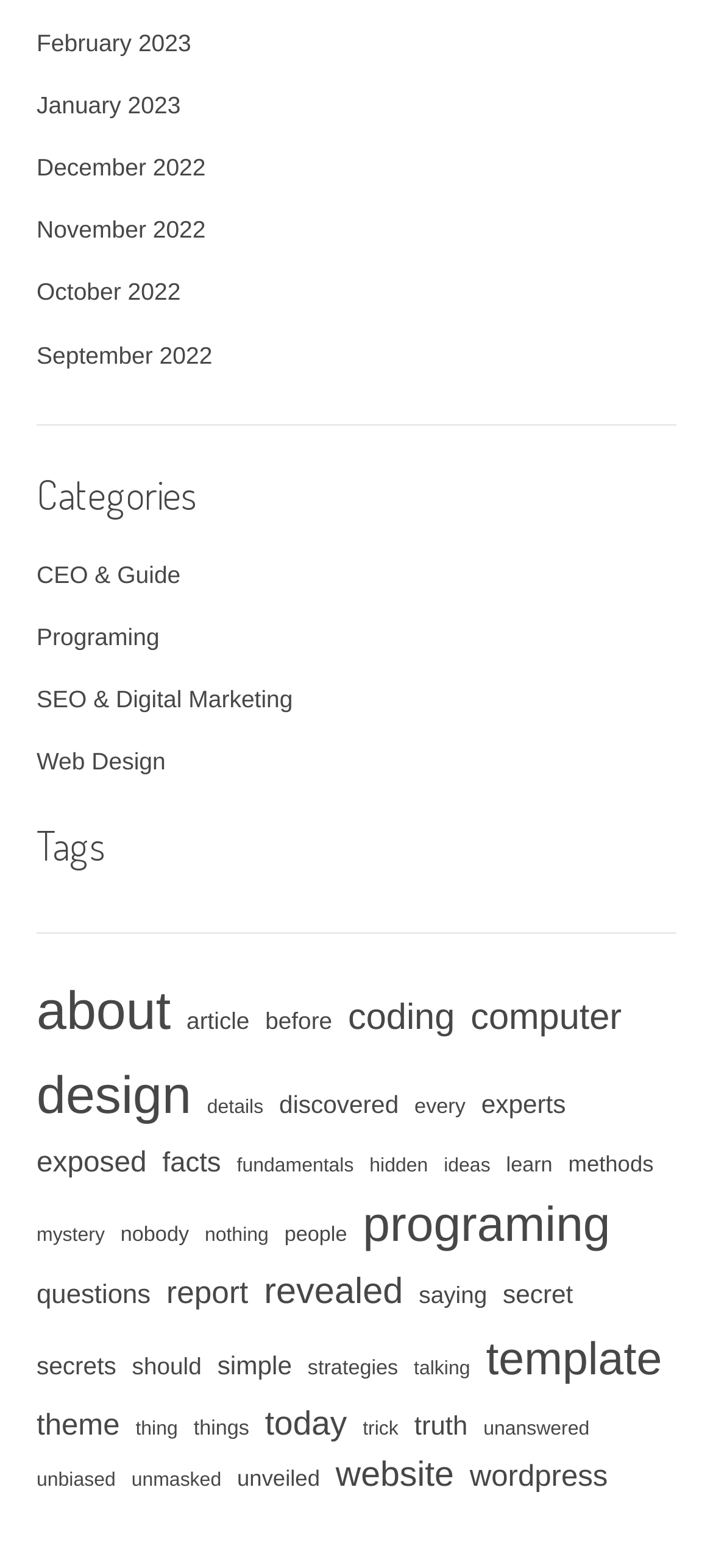Please identify the bounding box coordinates of the clickable area that will allow you to execute the instruction: "Read about design".

[0.051, 0.673, 0.268, 0.727]